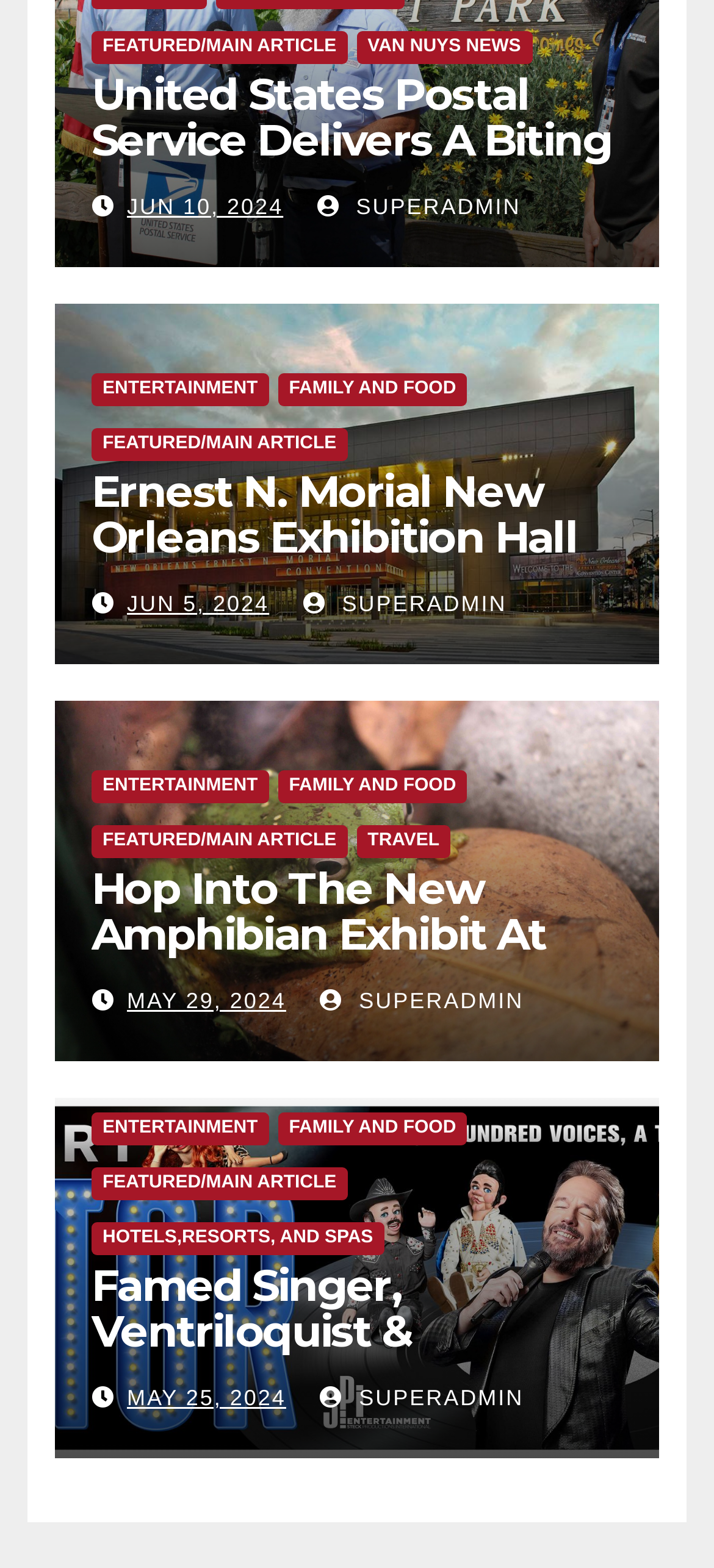Could you find the bounding box coordinates of the clickable area to complete this instruction: "Check out the featured article"?

[0.128, 0.273, 0.487, 0.294]